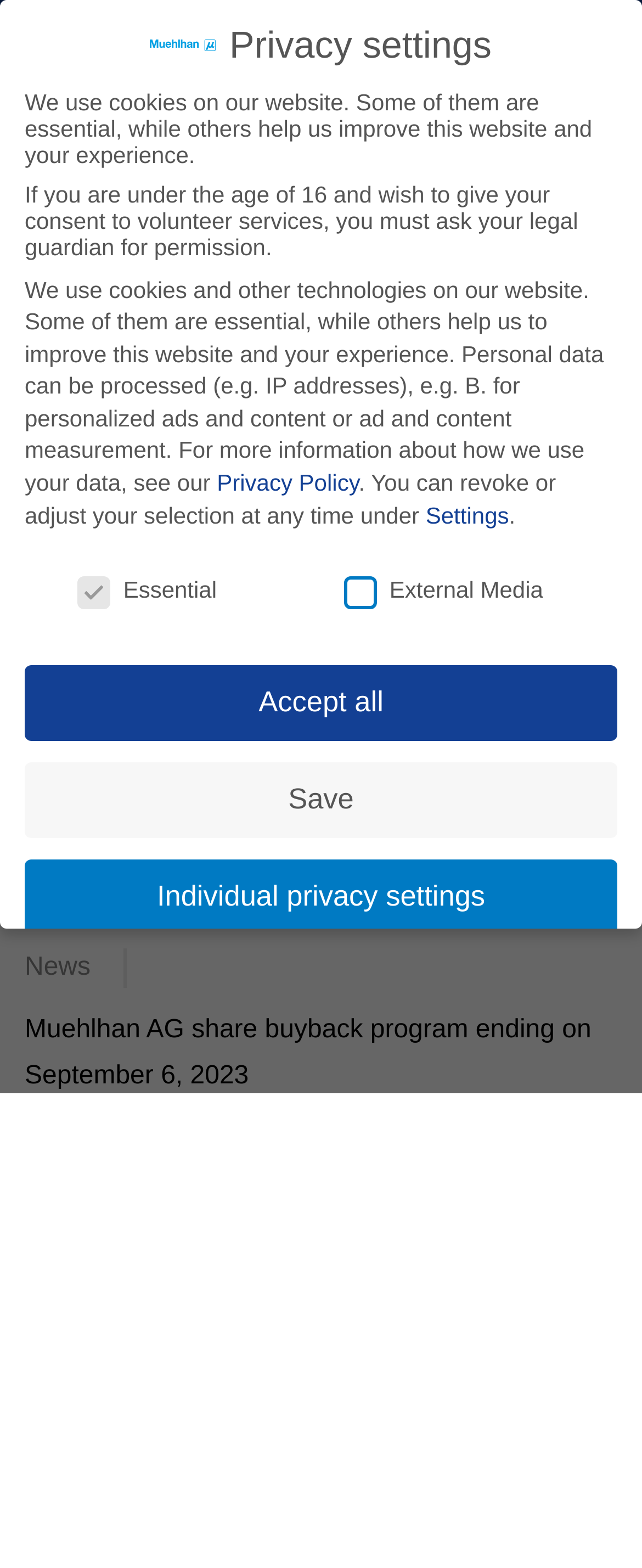Determine the bounding box for the UI element that matches this description: "strong, complex passwords".

None